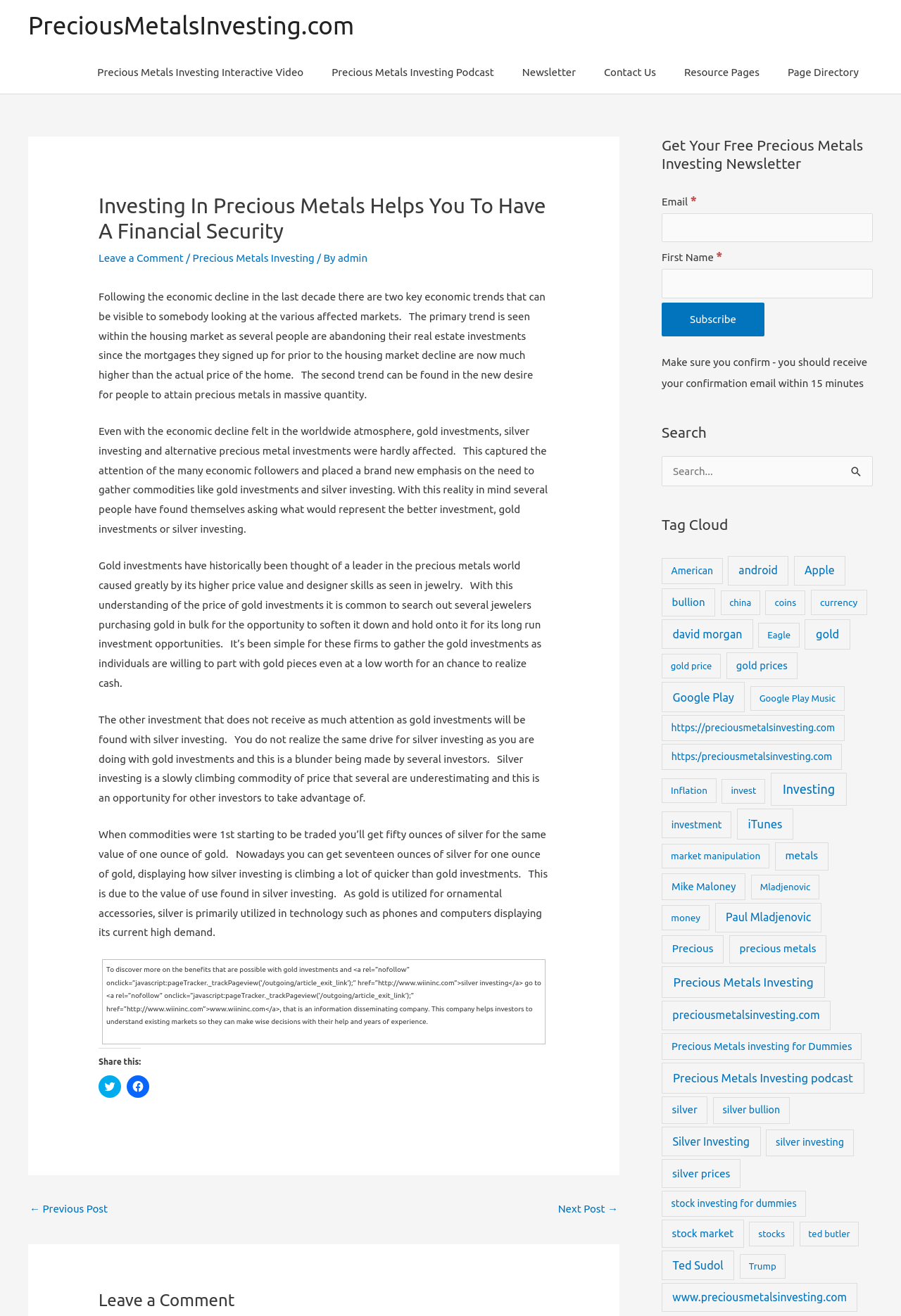Identify the bounding box coordinates of the clickable region required to complete the instruction: "Leave a comment". The coordinates should be given as four float numbers within the range of 0 and 1, i.e., [left, top, right, bottom].

[0.109, 0.978, 0.609, 0.999]